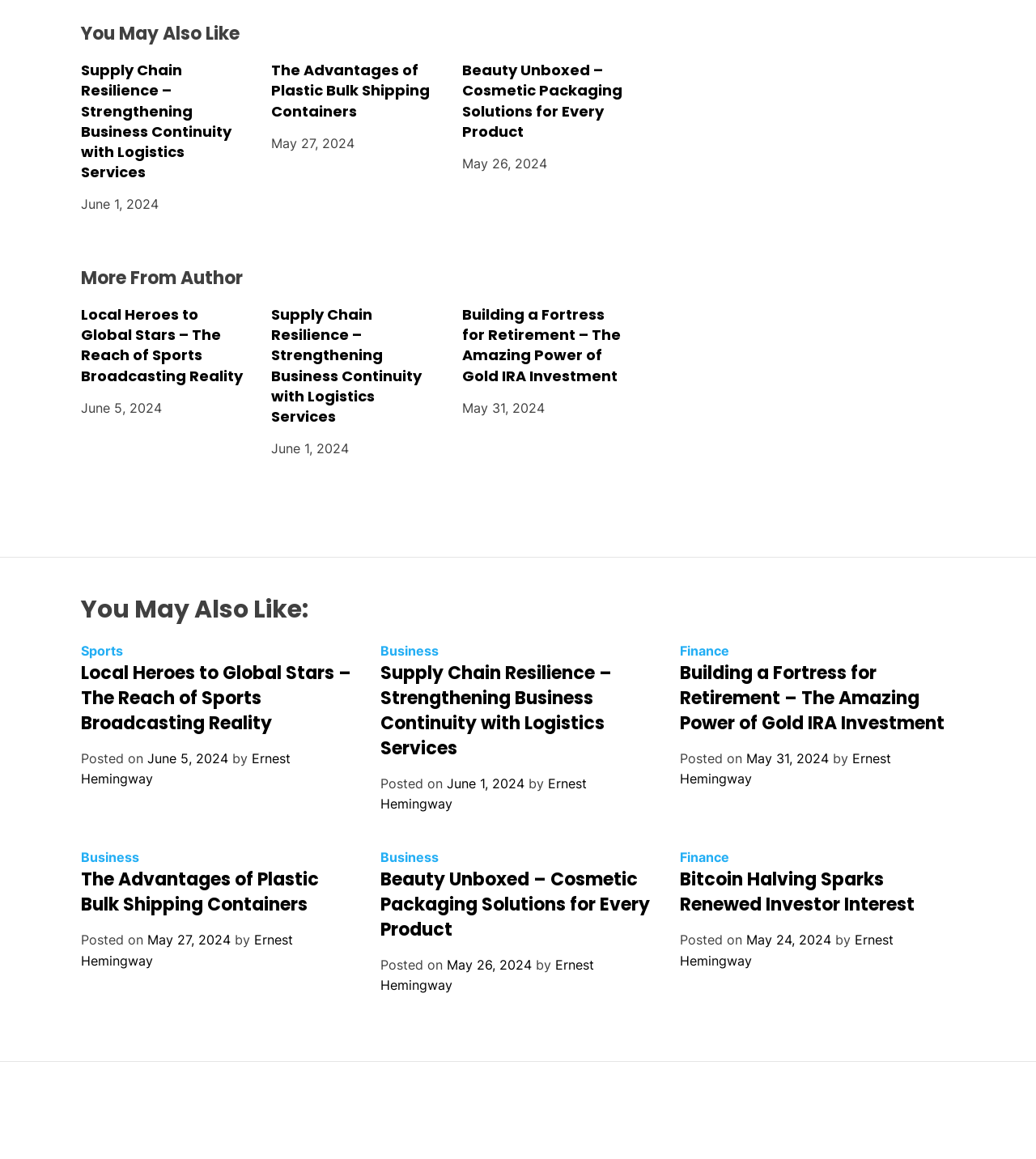Determine the bounding box coordinates for the HTML element mentioned in the following description: "June 5, 2024June 12, 2024". The coordinates should be a list of four floats ranging from 0 to 1, represented as [left, top, right, bottom].

[0.142, 0.647, 0.22, 0.661]